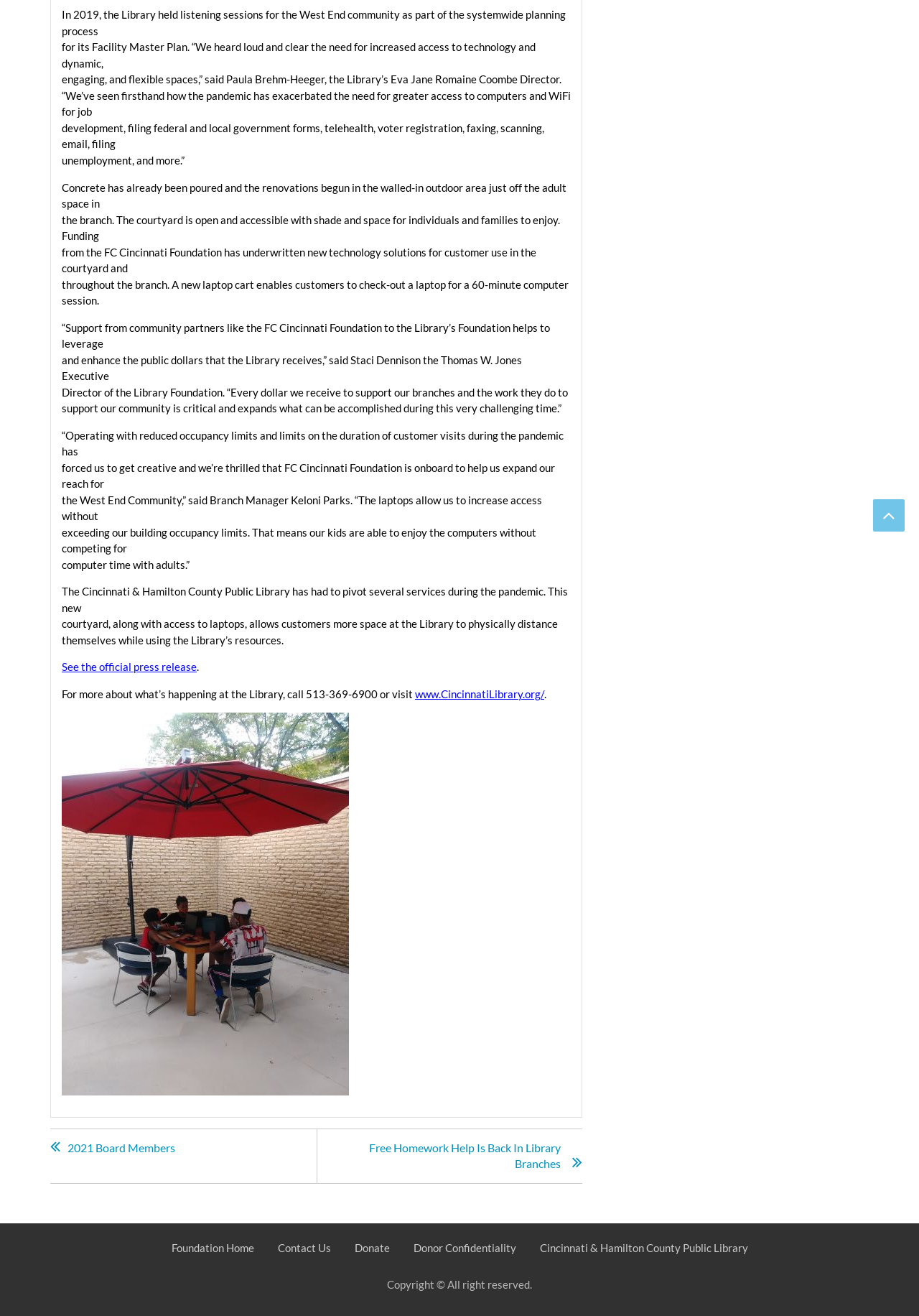Provide the bounding box coordinates in the format (top-left x, top-left y, bottom-right x, bottom-right y). All values are floating point numbers between 0 and 1. Determine the bounding box coordinate of the UI element described as: Donate

[0.374, 0.941, 0.436, 0.957]